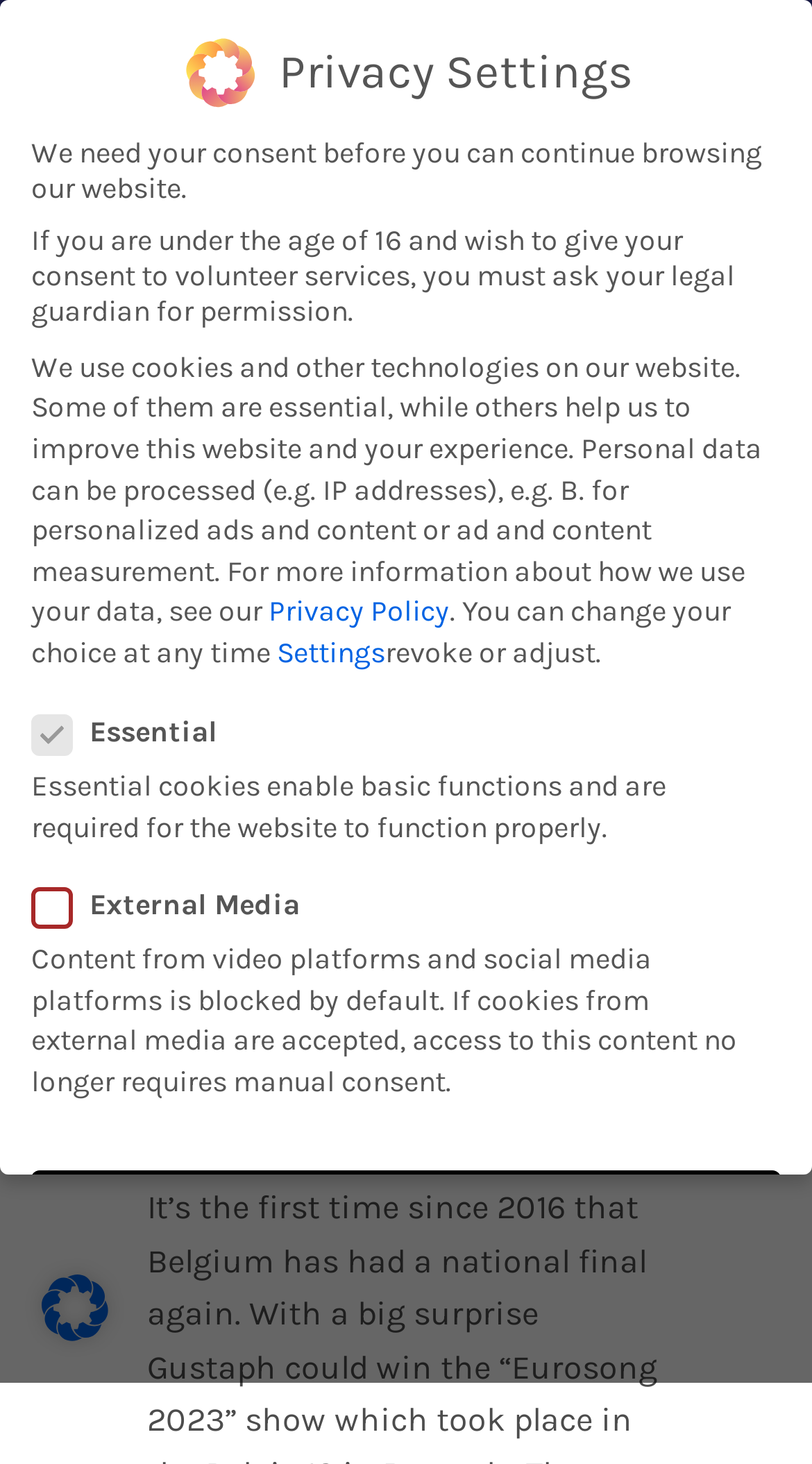How many navigation links are there in the menu?
Based on the image, answer the question with a single word or brief phrase.

6